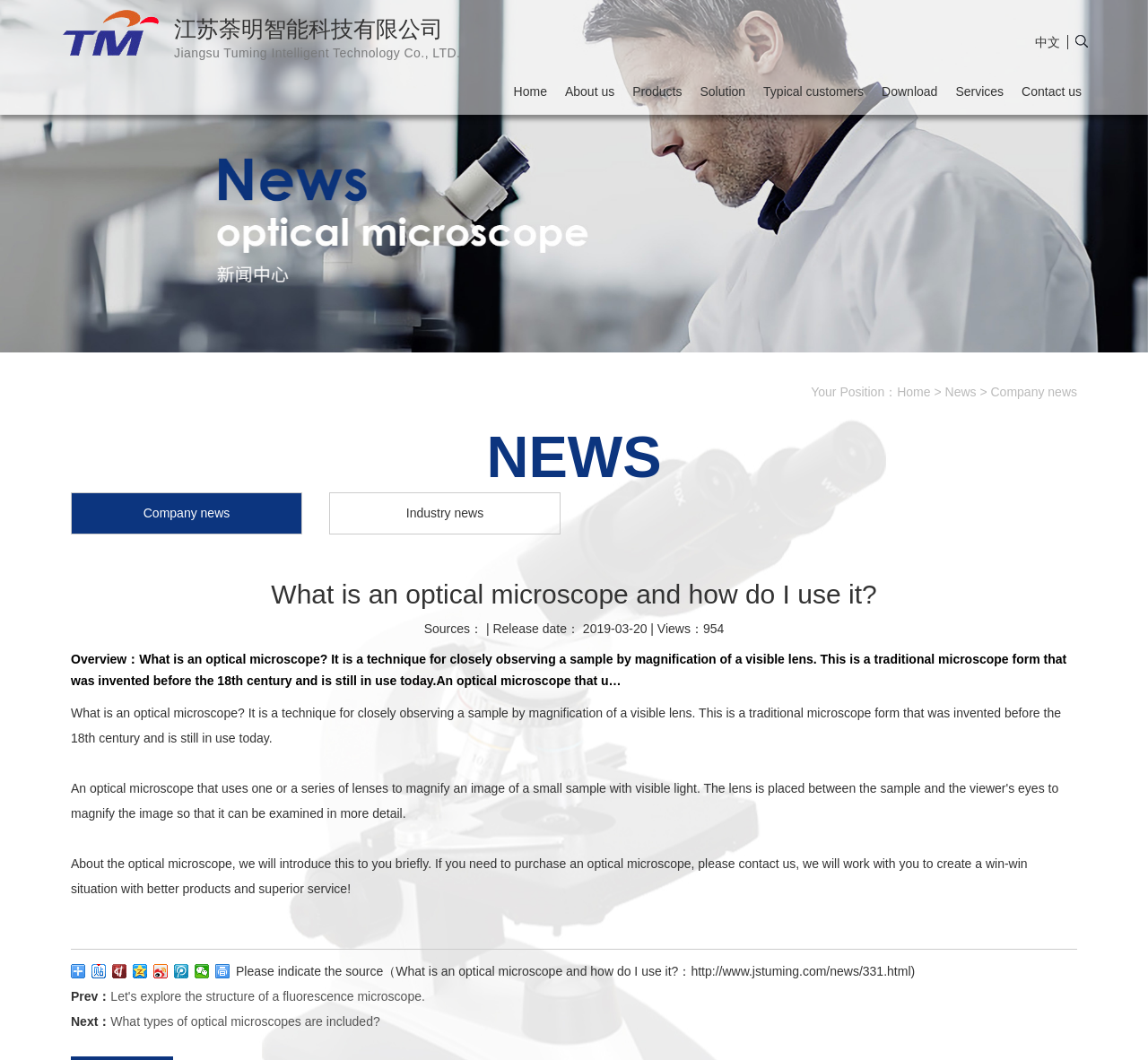What is the release date of the news article?
Please provide a detailed and comprehensive answer to the question.

I found the release date of the news article by looking at the text 'Release date： 2019-03-20' at the bottom of the article.